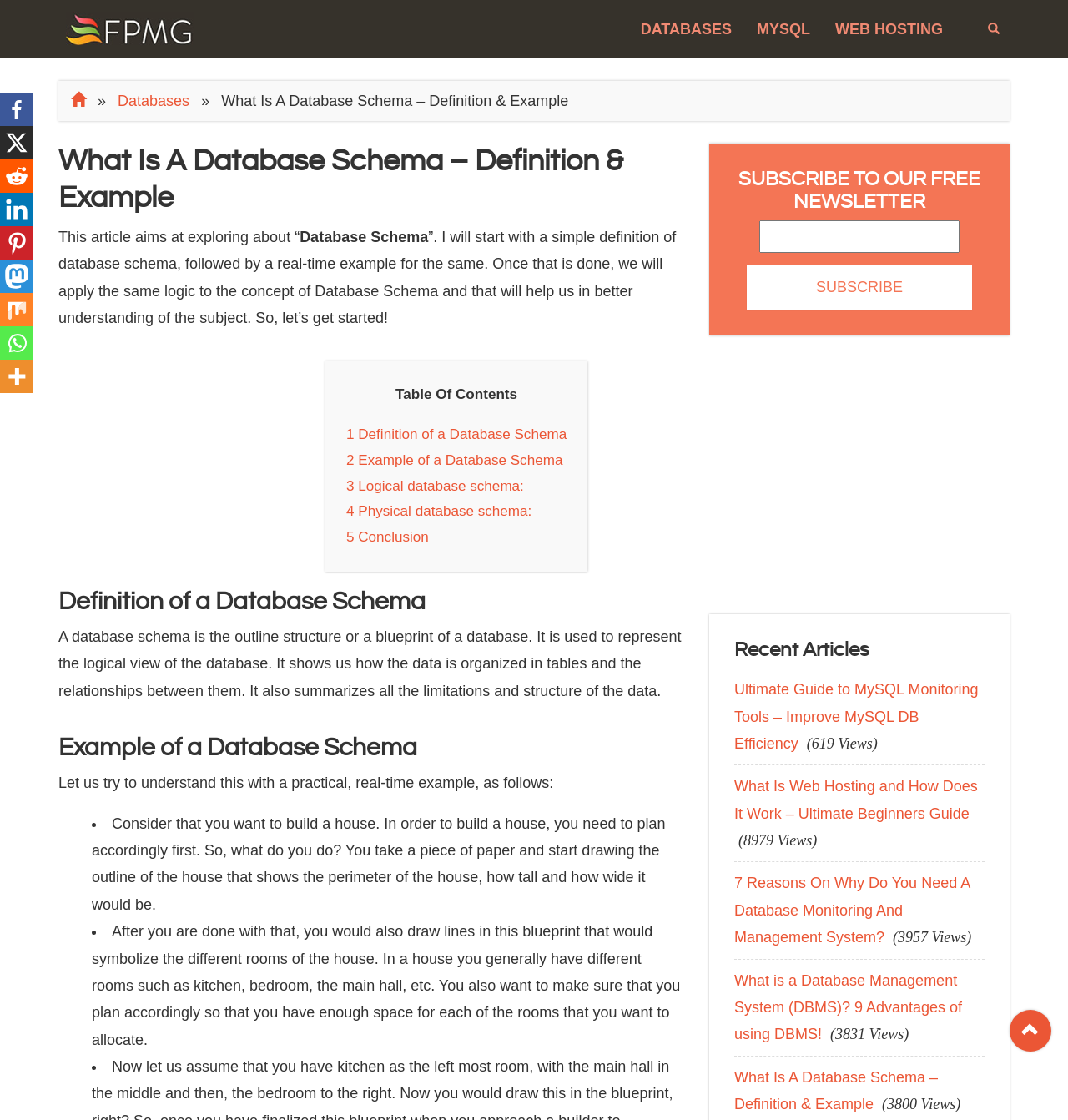Determine the title of the webpage and give its text content.

What Is A Database Schema – Definition & Example